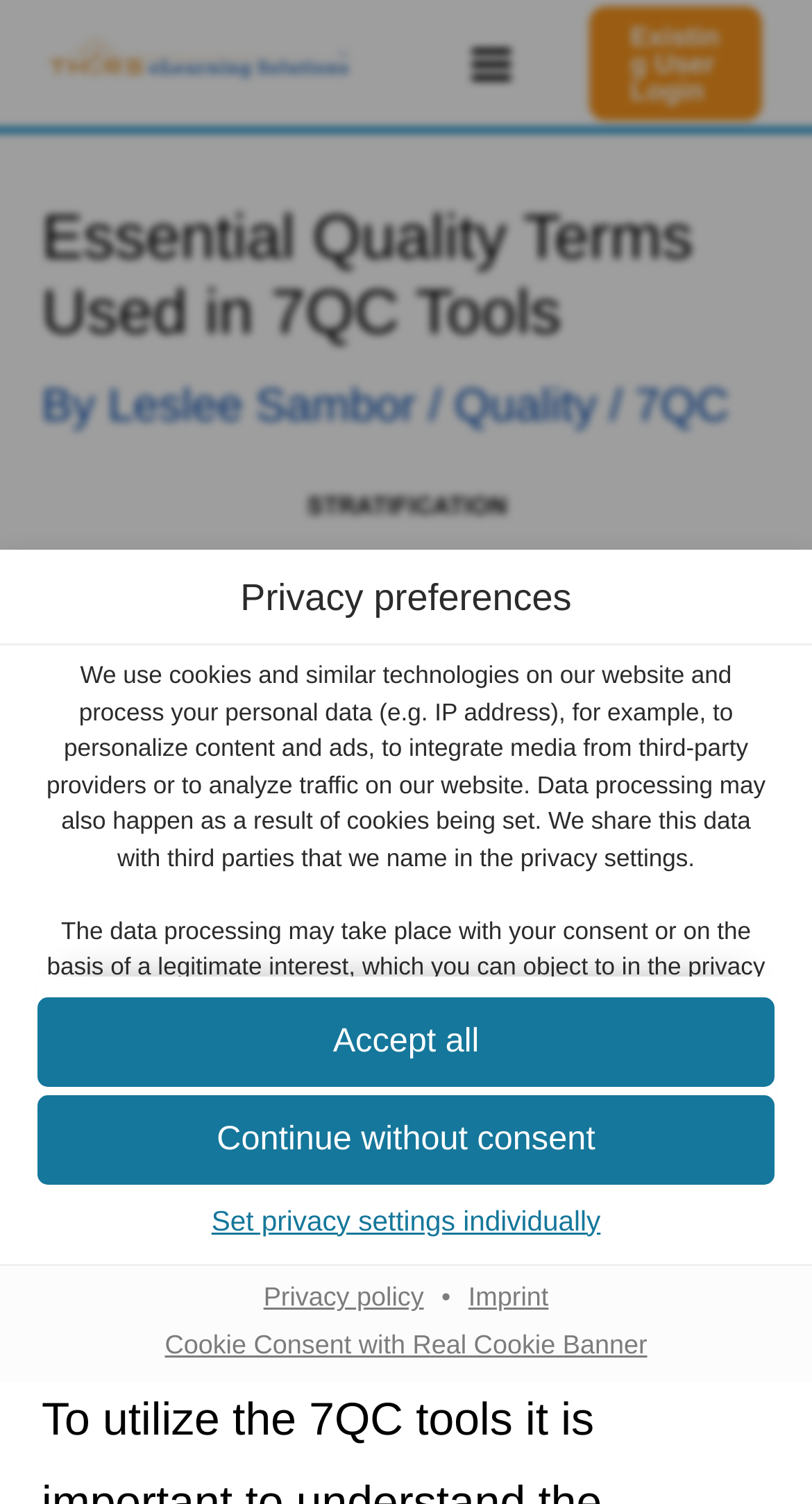Determine the bounding box coordinates of the clickable region to execute the instruction: "Save cookie settings". The coordinates should be four float numbers between 0 and 1, denoted as [left, top, right, bottom].

None